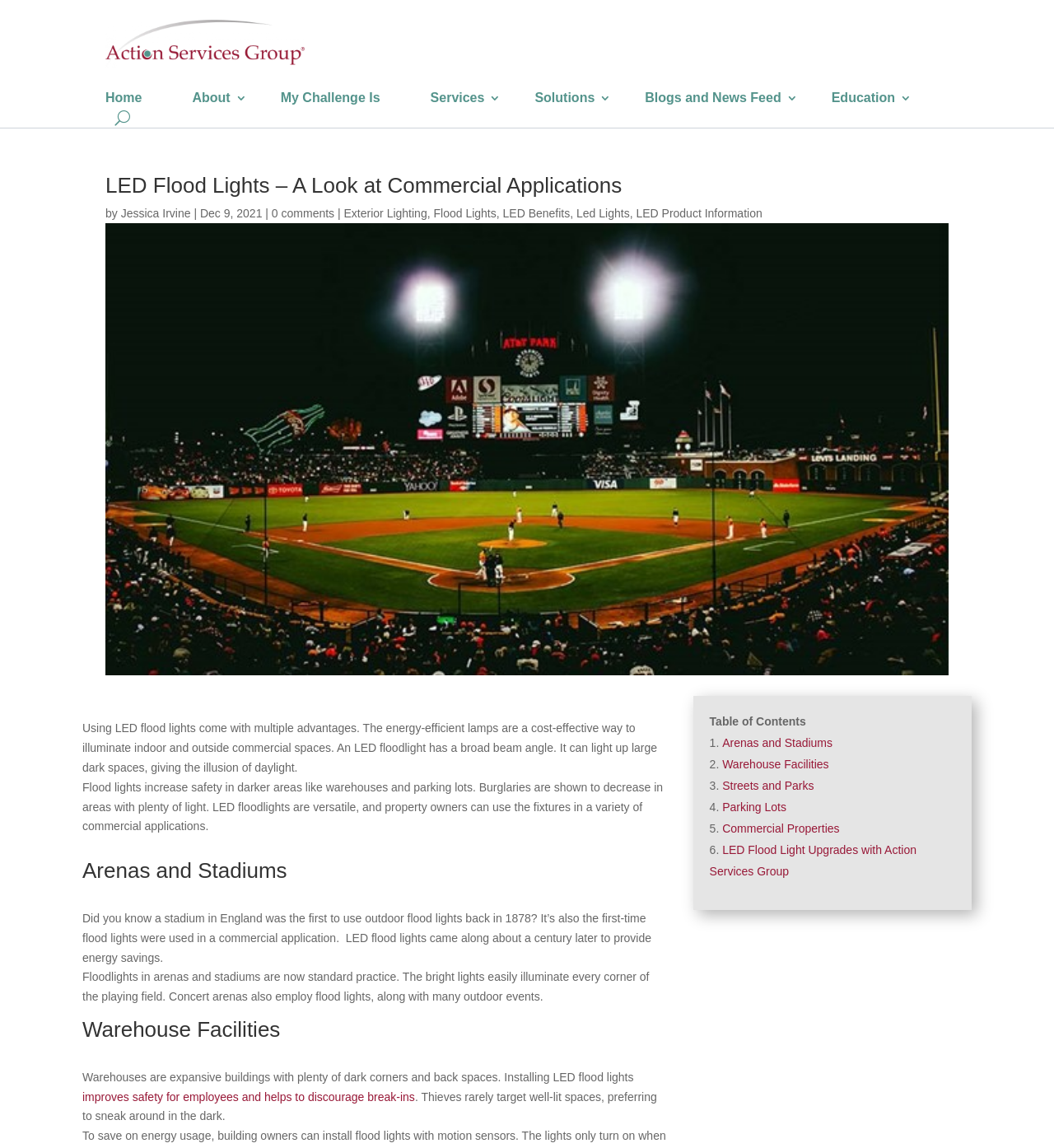Can you determine the bounding box coordinates of the area that needs to be clicked to fulfill the following instruction: "Learn more about LED Benefits"?

[0.477, 0.18, 0.544, 0.191]